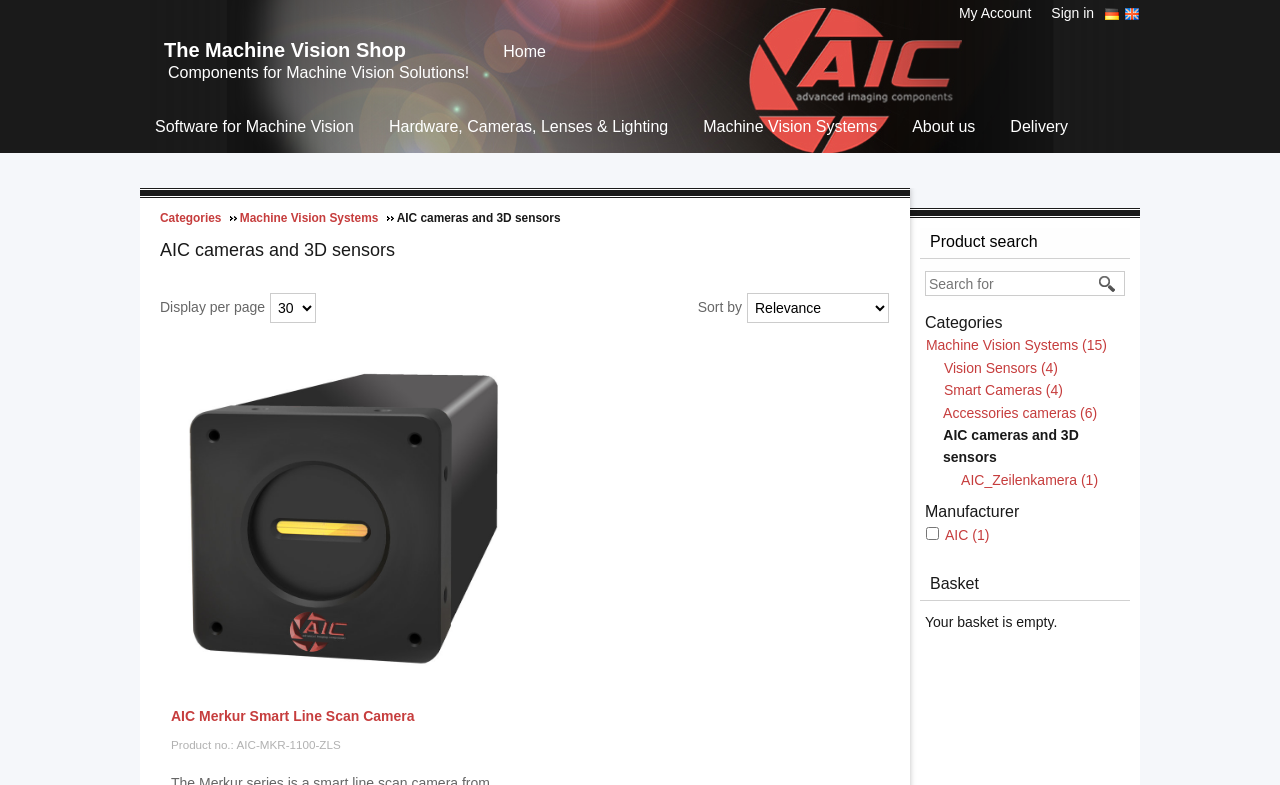How many categories are listed?
Answer with a single word or phrase by referring to the visual content.

5